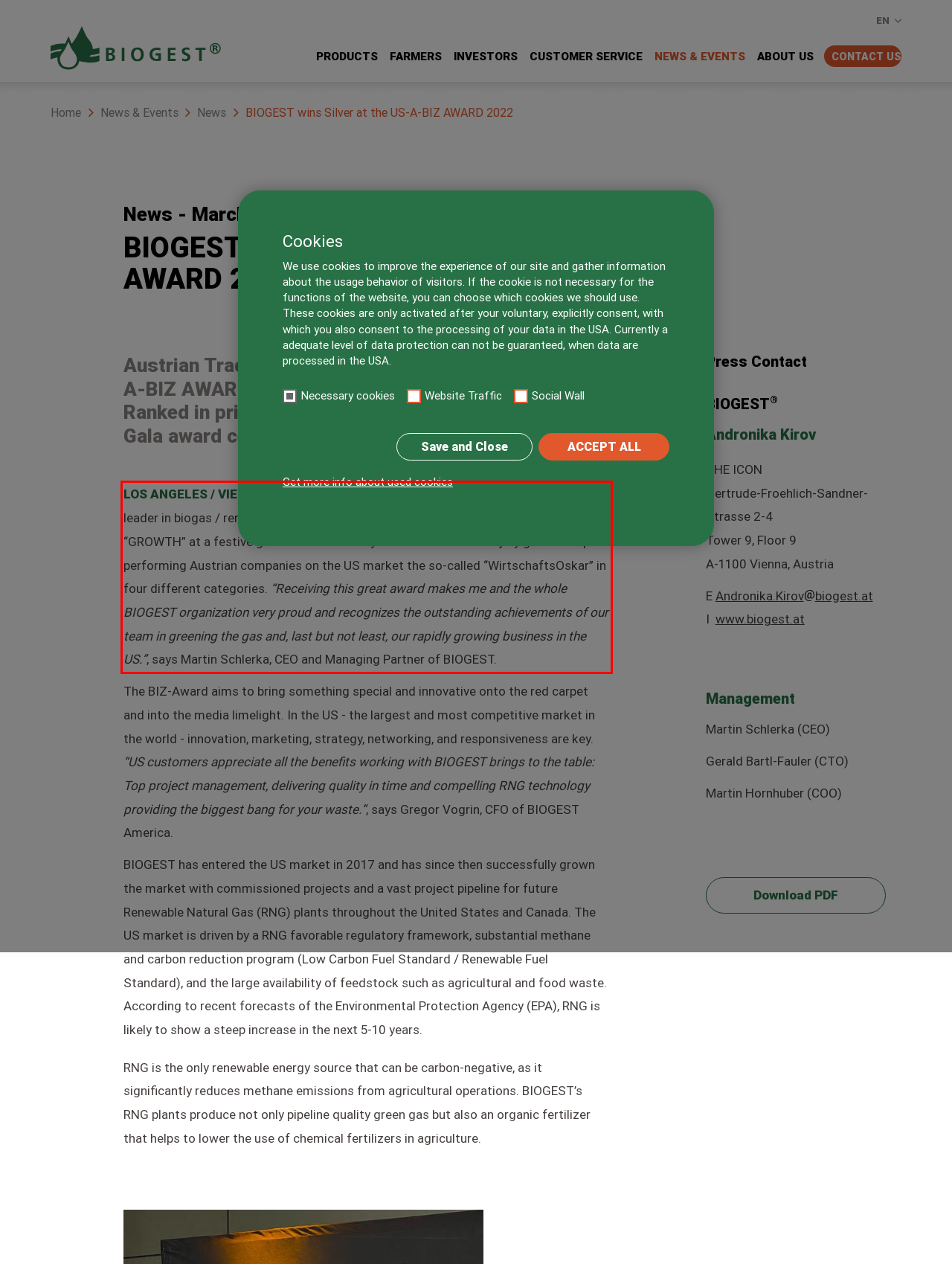You are given a screenshot with a red rectangle. Identify and extract the text within this red bounding box using OCR.

LOS ANGELES / VIENNA: The Austrian Trade Commission awarded BIOGEST, the leader in biogas / renewable natural gas technology, the second prize in the category “GROWTH” at a festive gala award ceremony in Santa Monica. The jury granted top-performing Austrian companies on the US market the so-called “WirtschaftsOskar” in four different categories. “Receiving this great award makes me and the whole BIOGEST organization very proud and recognizes the outstanding achievements of our team in greening the gas and, last but not least, our rapidly growing business in the US.”, says Martin Schlerka, CEO and Managing Partner of BIOGEST.